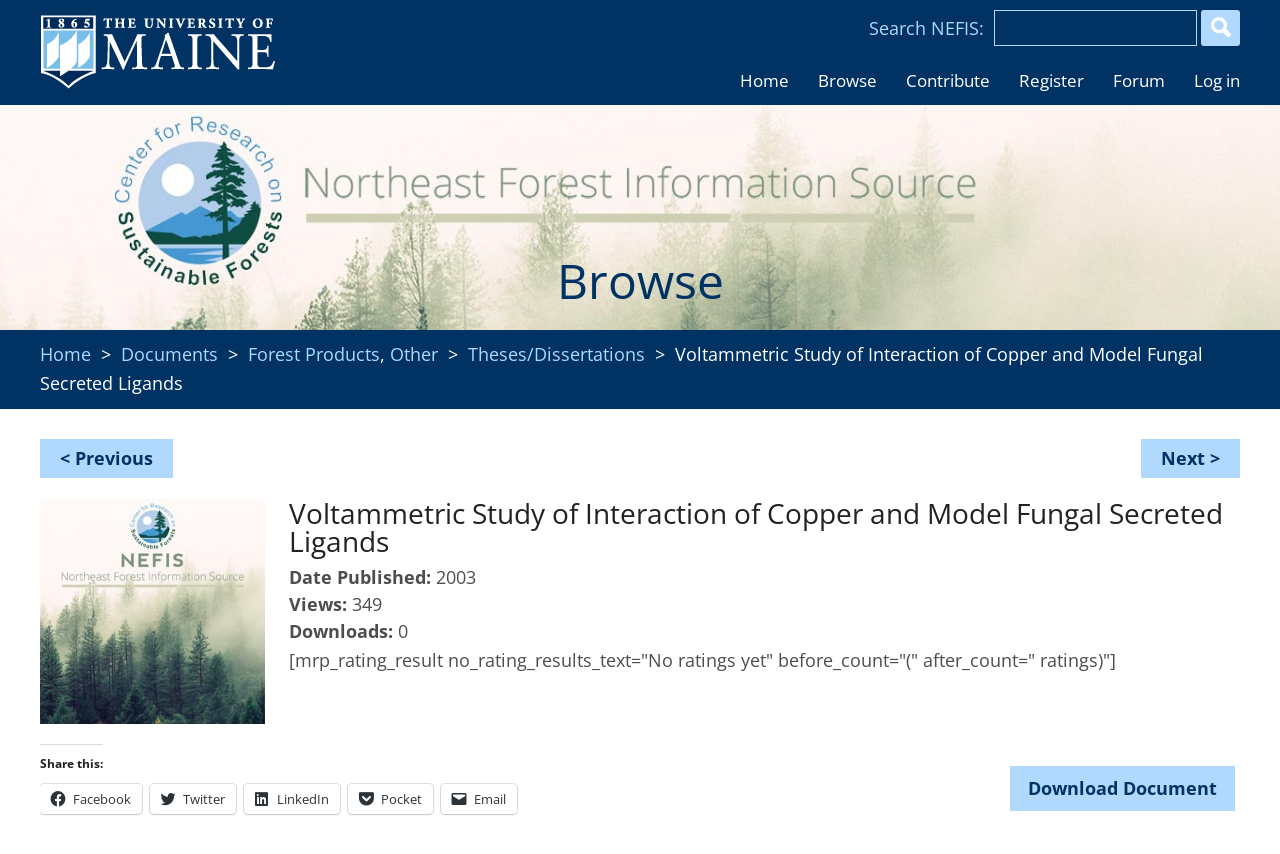Kindly provide the bounding box coordinates of the section you need to click on to fulfill the given instruction: "Download the document".

[0.789, 0.897, 0.965, 0.95]